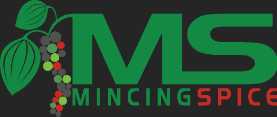Describe every aspect of the image in depth.

The image features the logo of "Mincing Spice," prominently displaying the stylized letters "MS" surrounded by a stylized representation of leaves and colorful spice-like elements. The use of vibrant green and red colors complements the brand's focus on spices, evoking freshness and flavor. This logo symbolizes the company's commitment to providing high-quality spices and aligns with its brand identity in the culinary industry. The design reflects both modern aesthetics and a connection to nature, emphasizing the essence of spices in cooking.